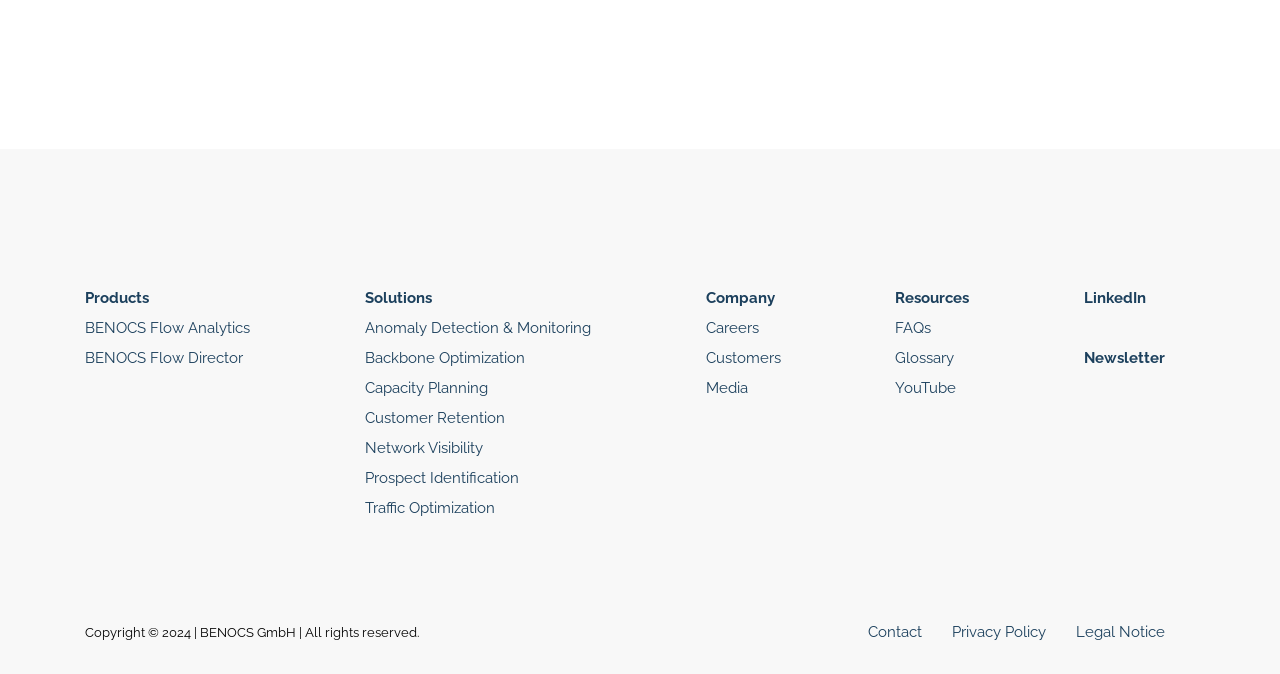Using the elements shown in the image, answer the question comprehensively: What is the purpose of the 'Contact' link?

The 'Contact' link is likely used to contact the company, as it is a common convention on websites to have a 'Contact' link that allows users to get in touch with the company.